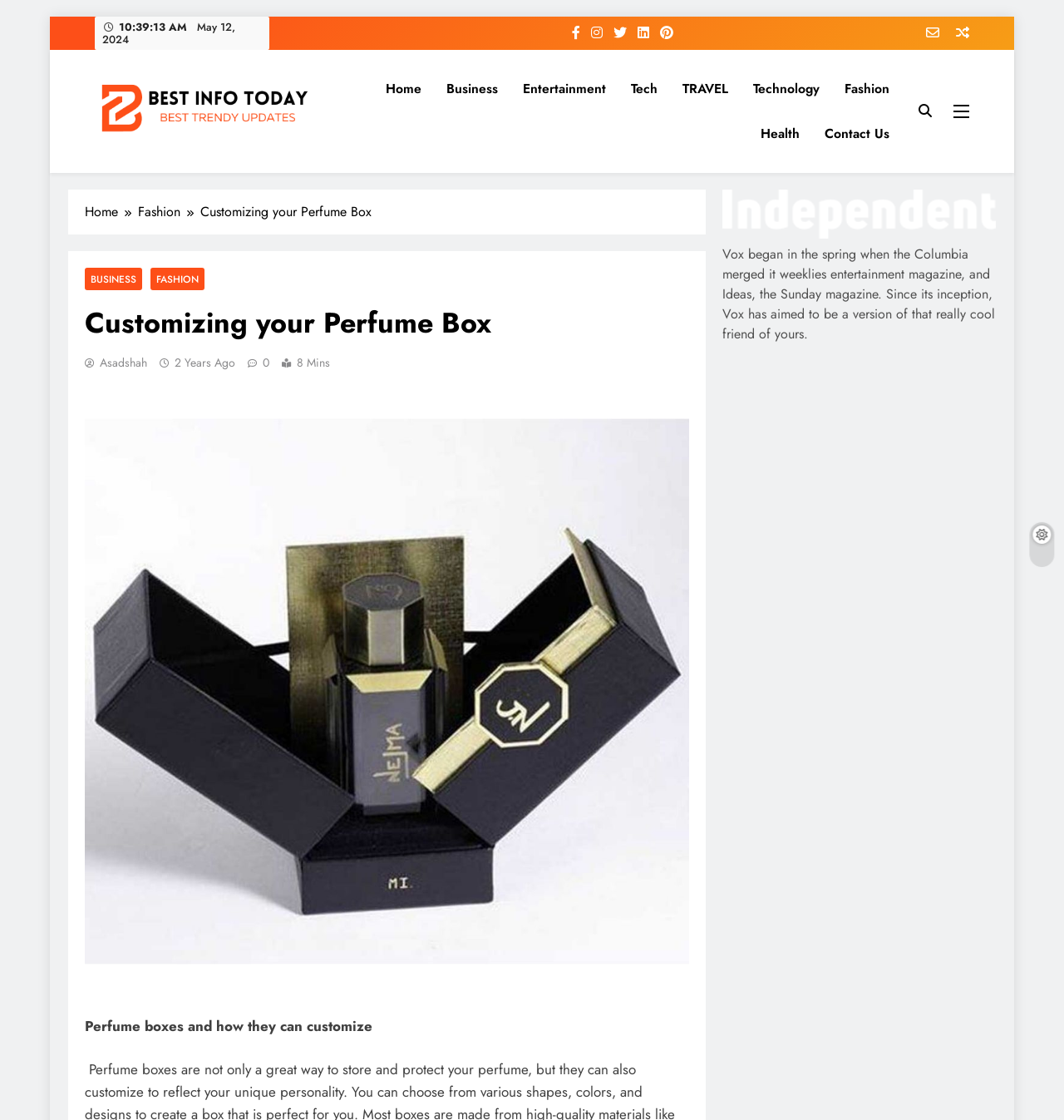Locate the bounding box coordinates of the clickable region necessary to complete the following instruction: "View the 'Home' page". Provide the coordinates in the format of four float numbers between 0 and 1, i.e., [left, top, right, bottom].

None